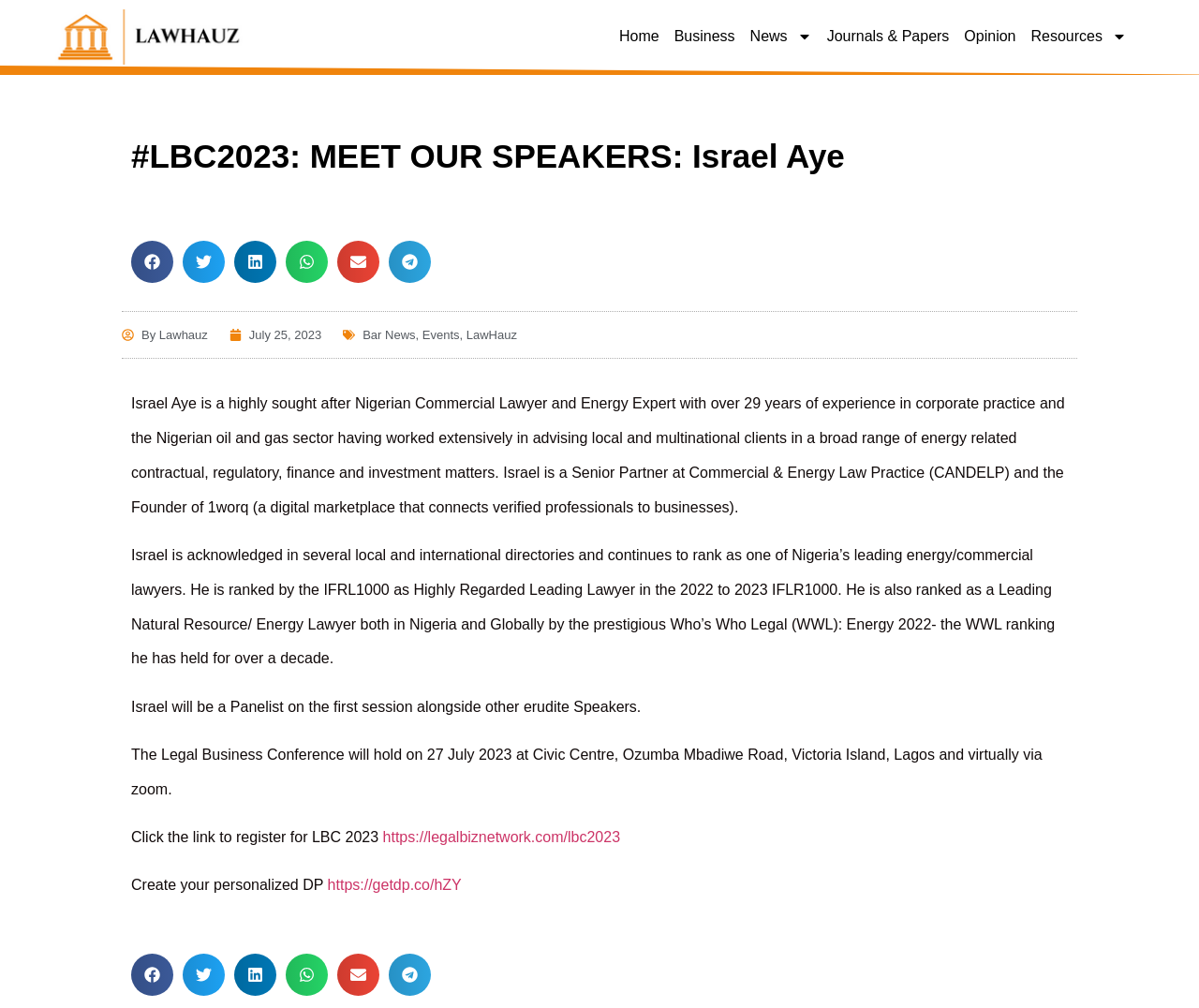Please determine the bounding box coordinates of the element to click in order to execute the following instruction: "Register for LBC 2023". The coordinates should be four float numbers between 0 and 1, specified as [left, top, right, bottom].

[0.319, 0.822, 0.517, 0.838]